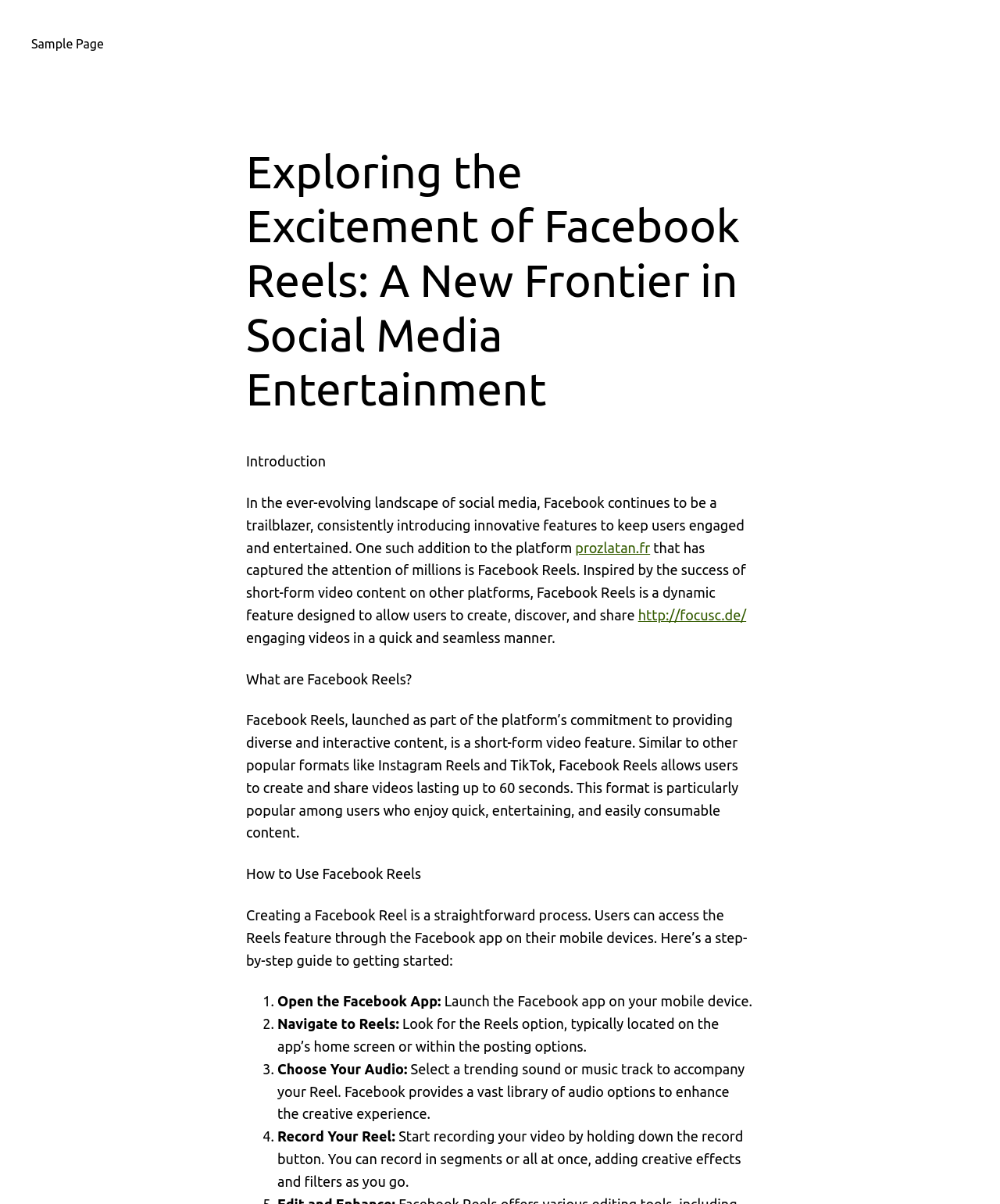Determine and generate the text content of the webpage's headline.

Exploring the Excitement of Facebook Reels: A New Frontier in Social Media Entertainment